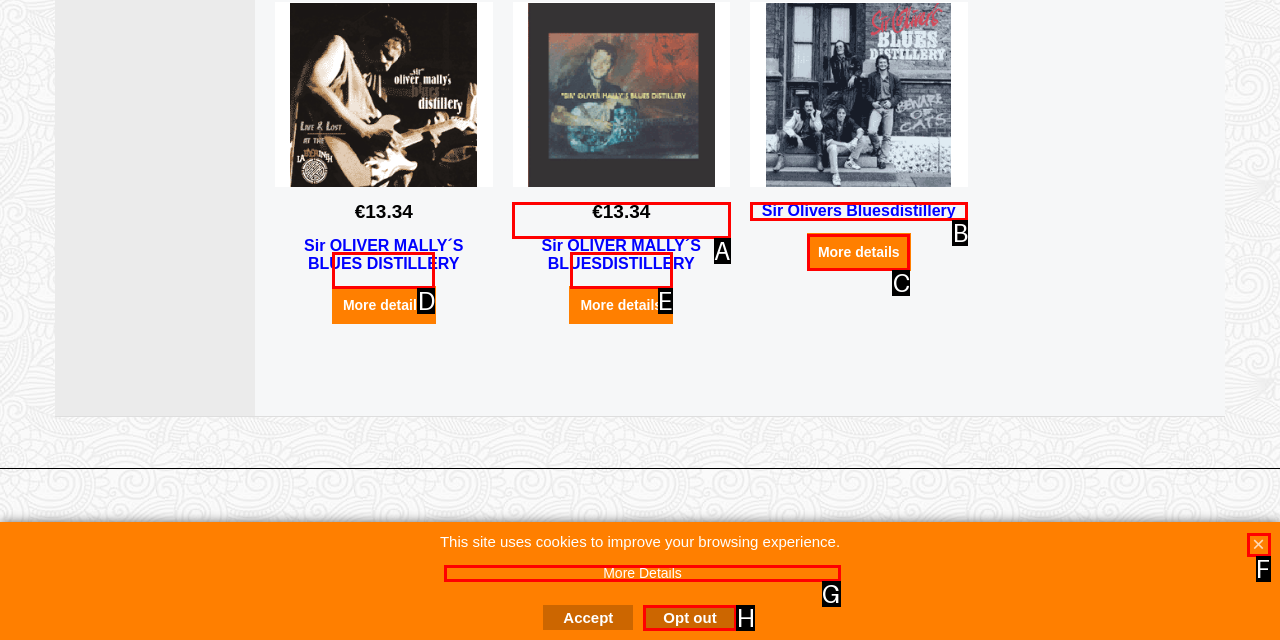Choose the HTML element that aligns with the description: Sir OLIVER MALLY´S BLUESDISTILLERY. Indicate your choice by stating the letter.

A